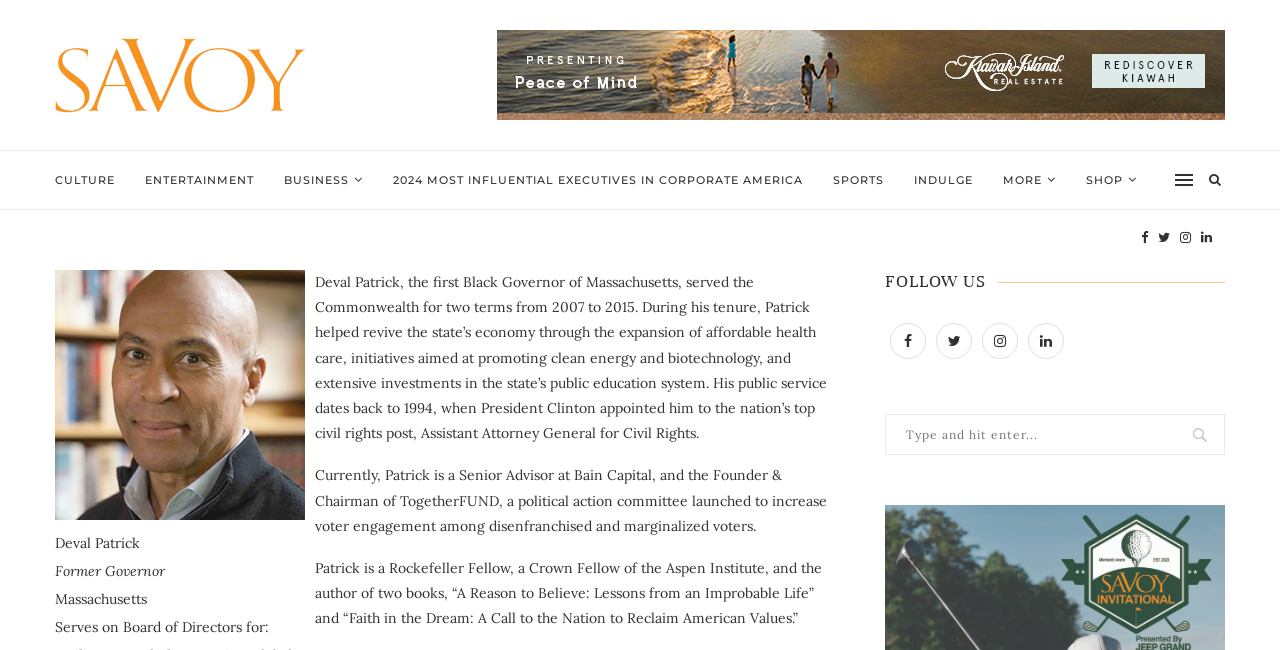Locate the bounding box coordinates of the region to be clicked to comply with the following instruction: "Click on the 'Home' link". The coordinates must be four float numbers between 0 and 1, in the form [left, top, right, bottom].

None